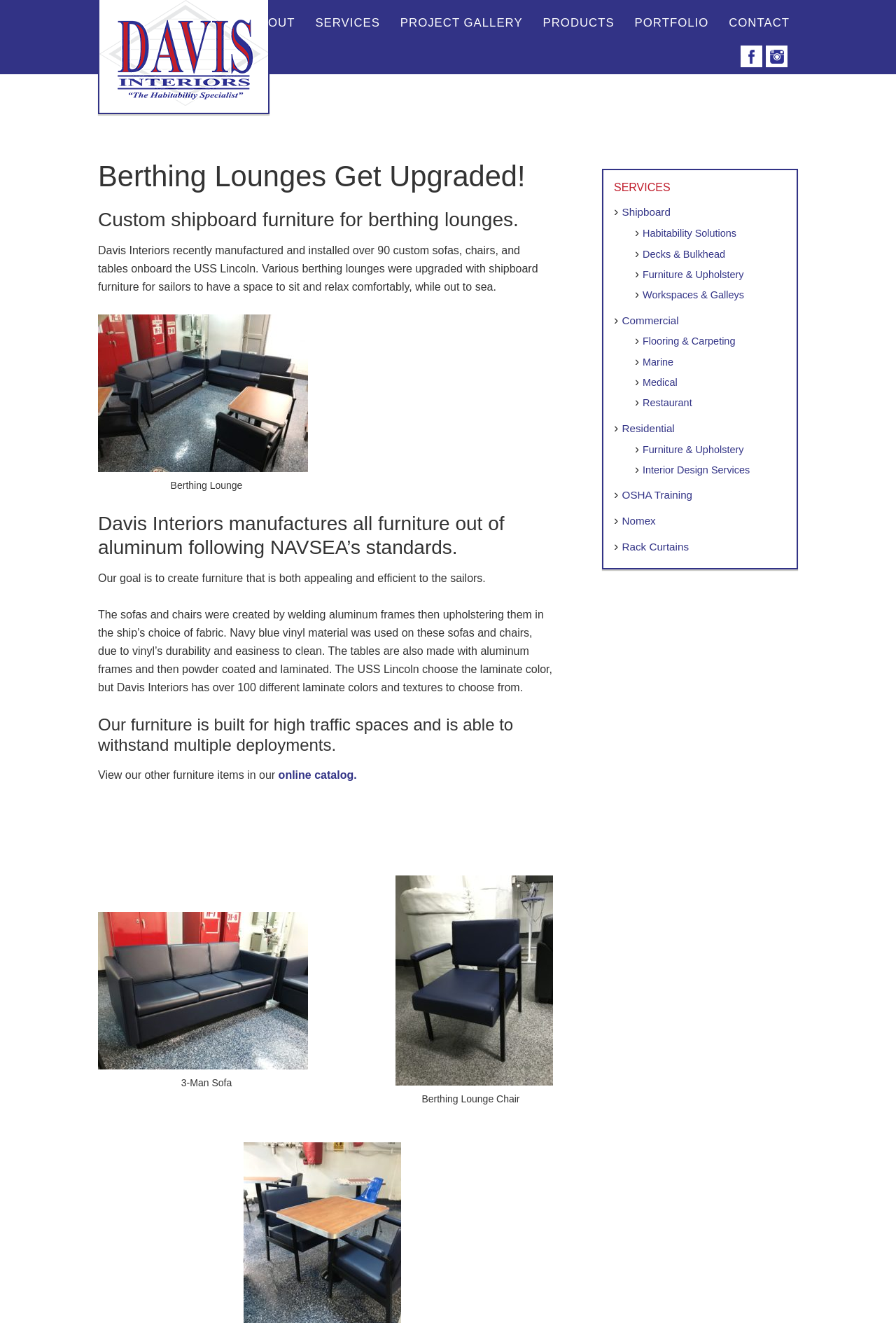Identify the bounding box for the UI element described as: "Rack Curtains". Ensure the coordinates are four float numbers between 0 and 1, formatted as [left, top, right, bottom].

[0.694, 0.409, 0.769, 0.418]